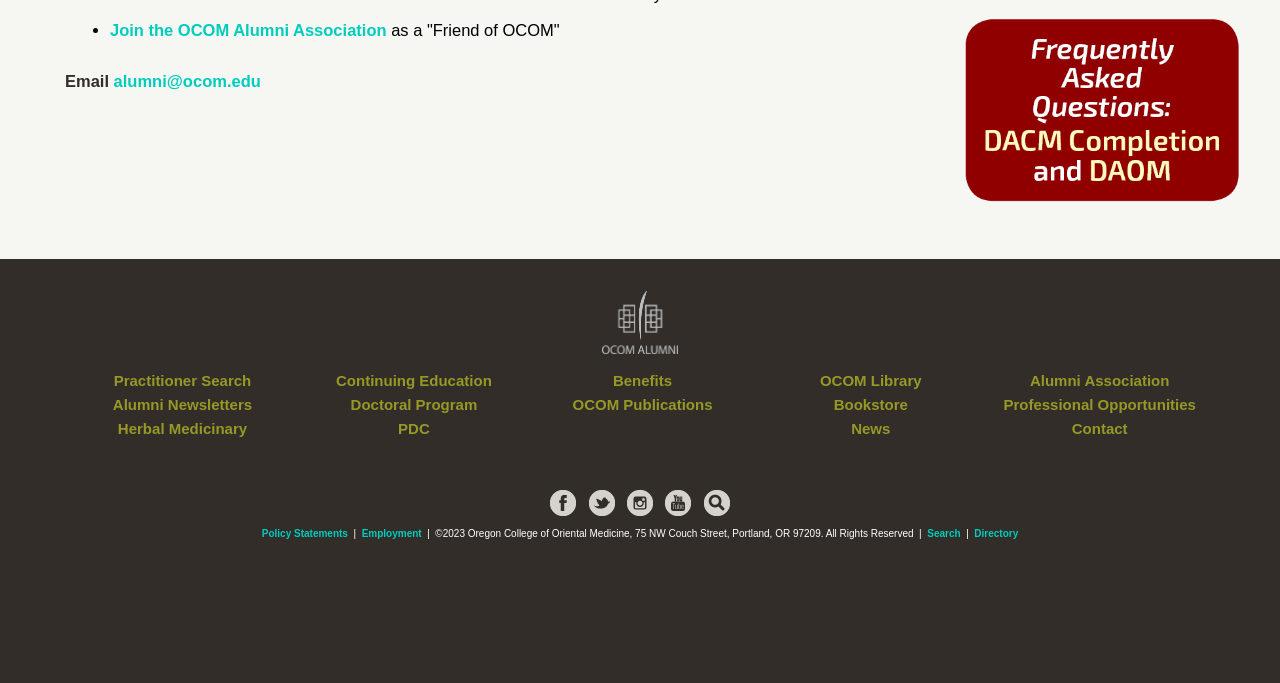Using the provided element description "Join the OCOM Alumni Association", determine the bounding box coordinates of the UI element.

[0.086, 0.03, 0.302, 0.057]